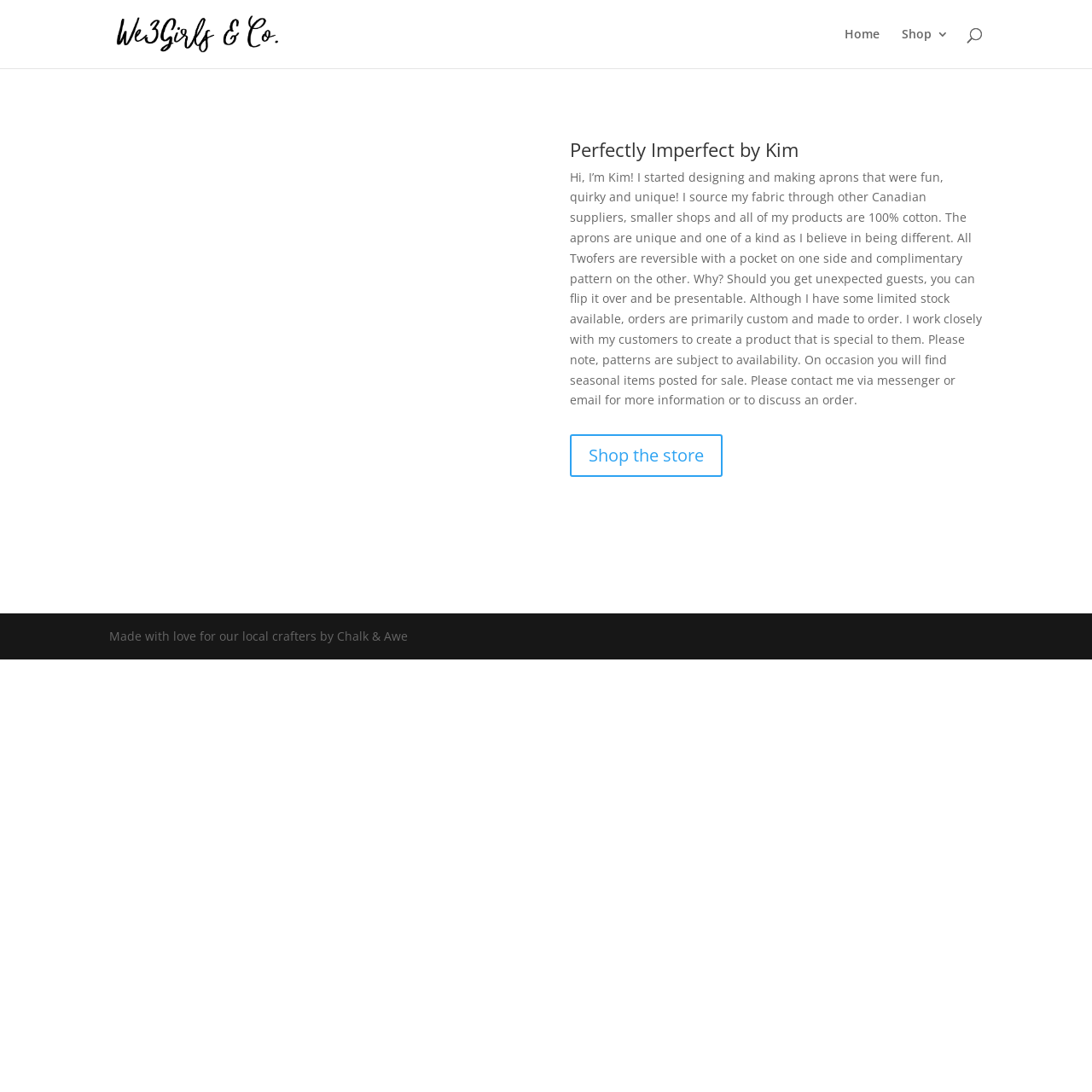Given the element description: "Home", predict the bounding box coordinates of this UI element. The coordinates must be four float numbers between 0 and 1, given as [left, top, right, bottom].

[0.773, 0.026, 0.805, 0.062]